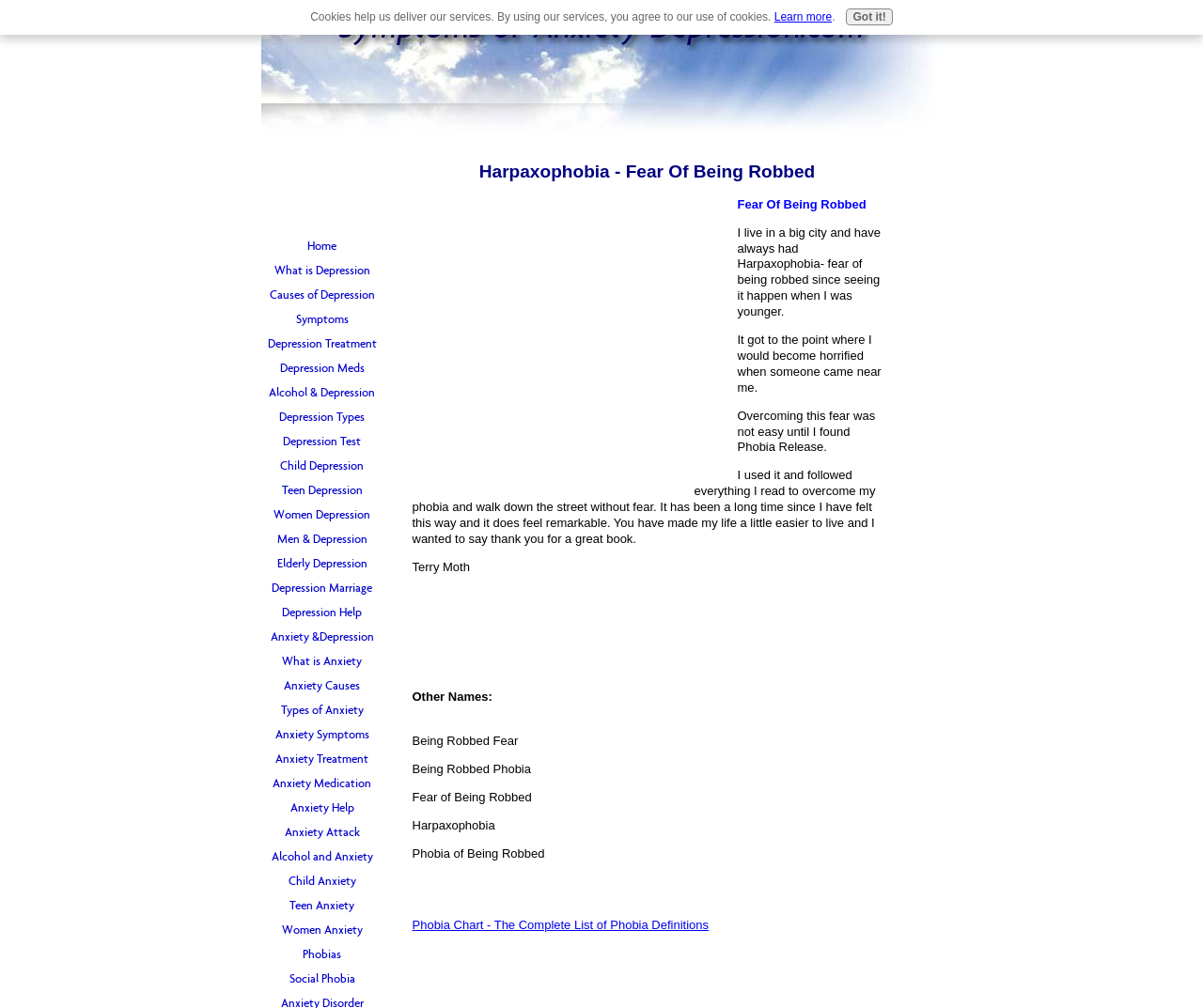What is the other name for the phobia mentioned on this webpage? Refer to the image and provide a one-word or short phrase answer.

Being Robbed Fear